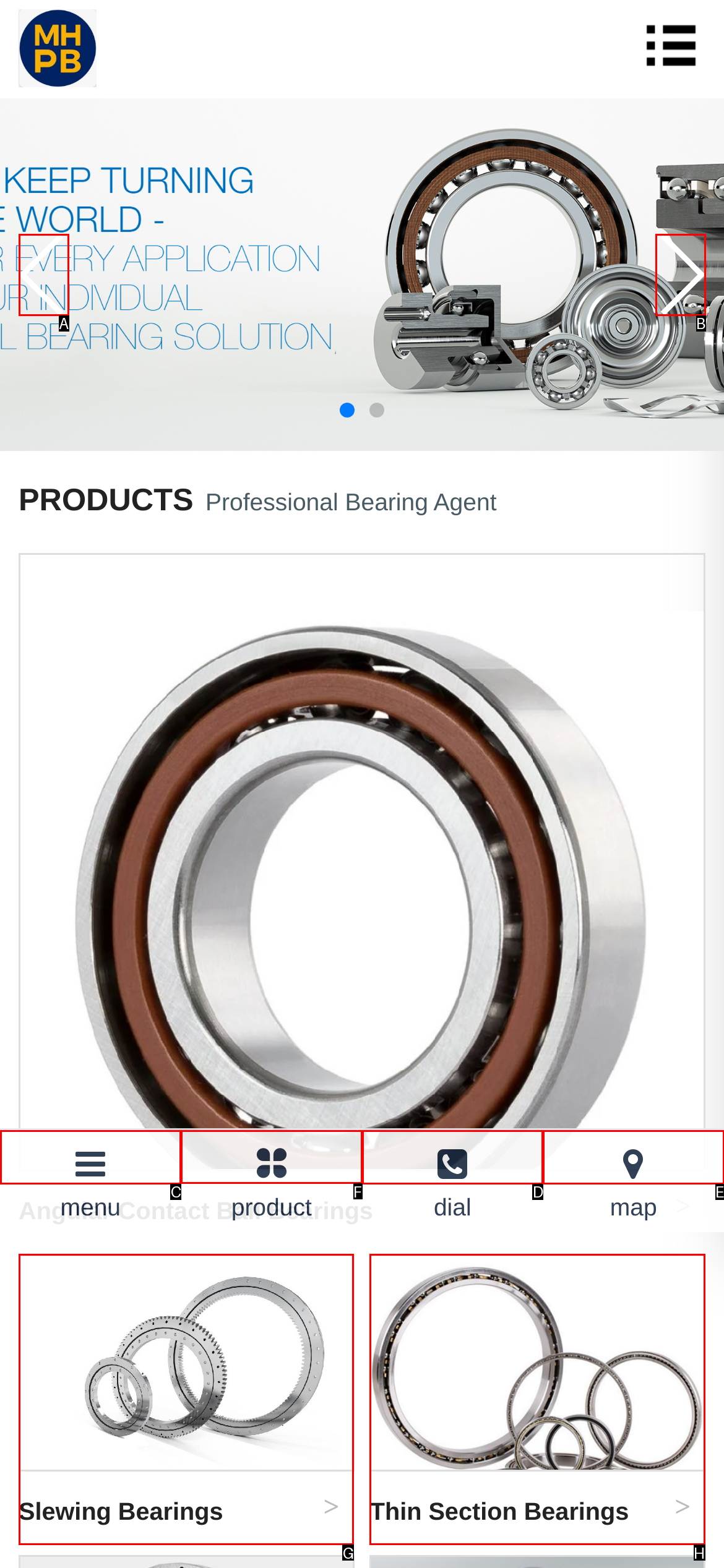Point out the correct UI element to click to carry out this instruction: Click the product icon
Answer with the letter of the chosen option from the provided choices directly.

F